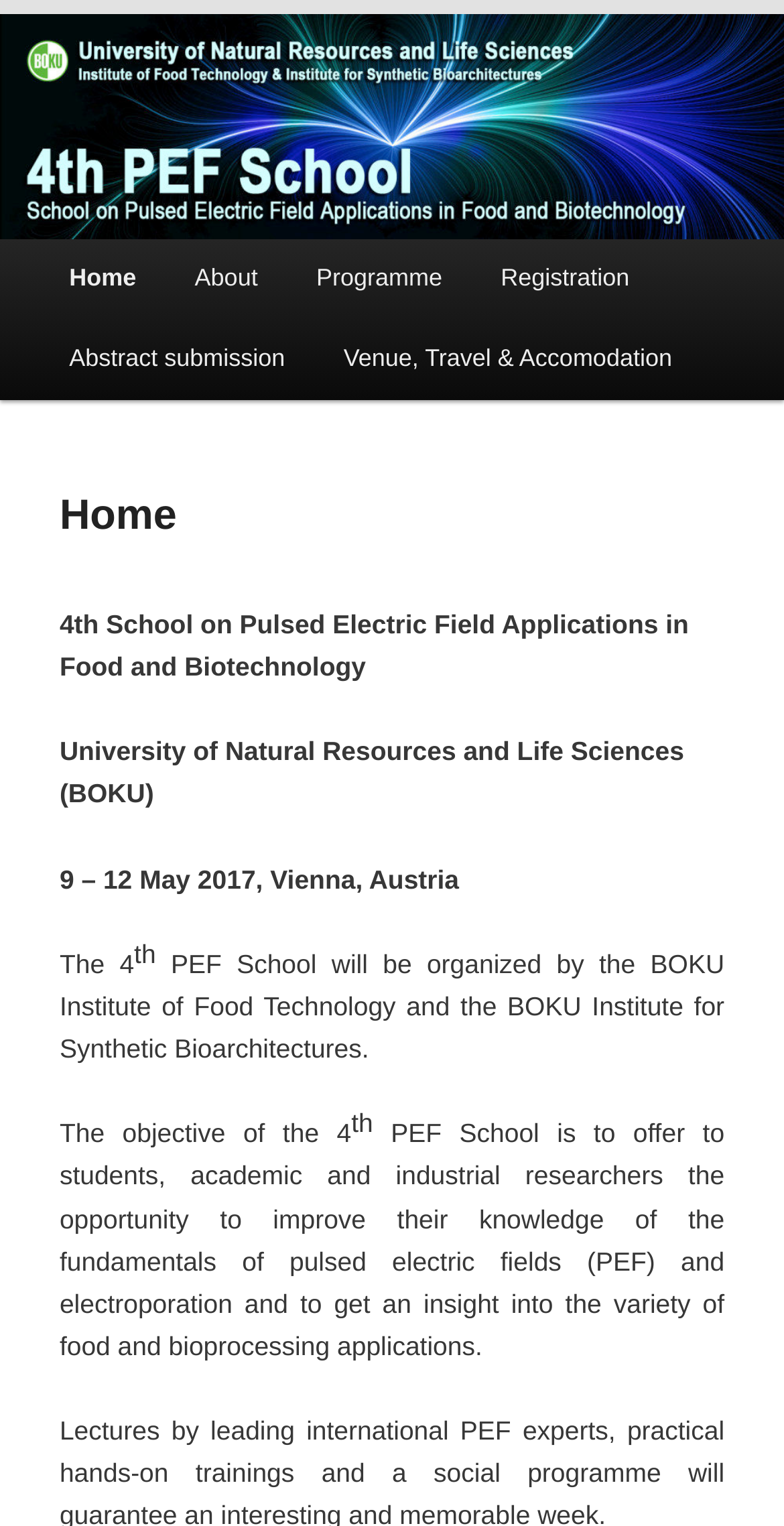Based on the image, give a detailed response to the question: What are the institutes organizing the 4th PEF School?

I determined the answer by reading the static text 'The 4th PEF School will be organized by the BOKU Institute of Food Technology and the BOKU Institute for Synthetic Bioarchitectures.' which clearly states the organizing institutes.